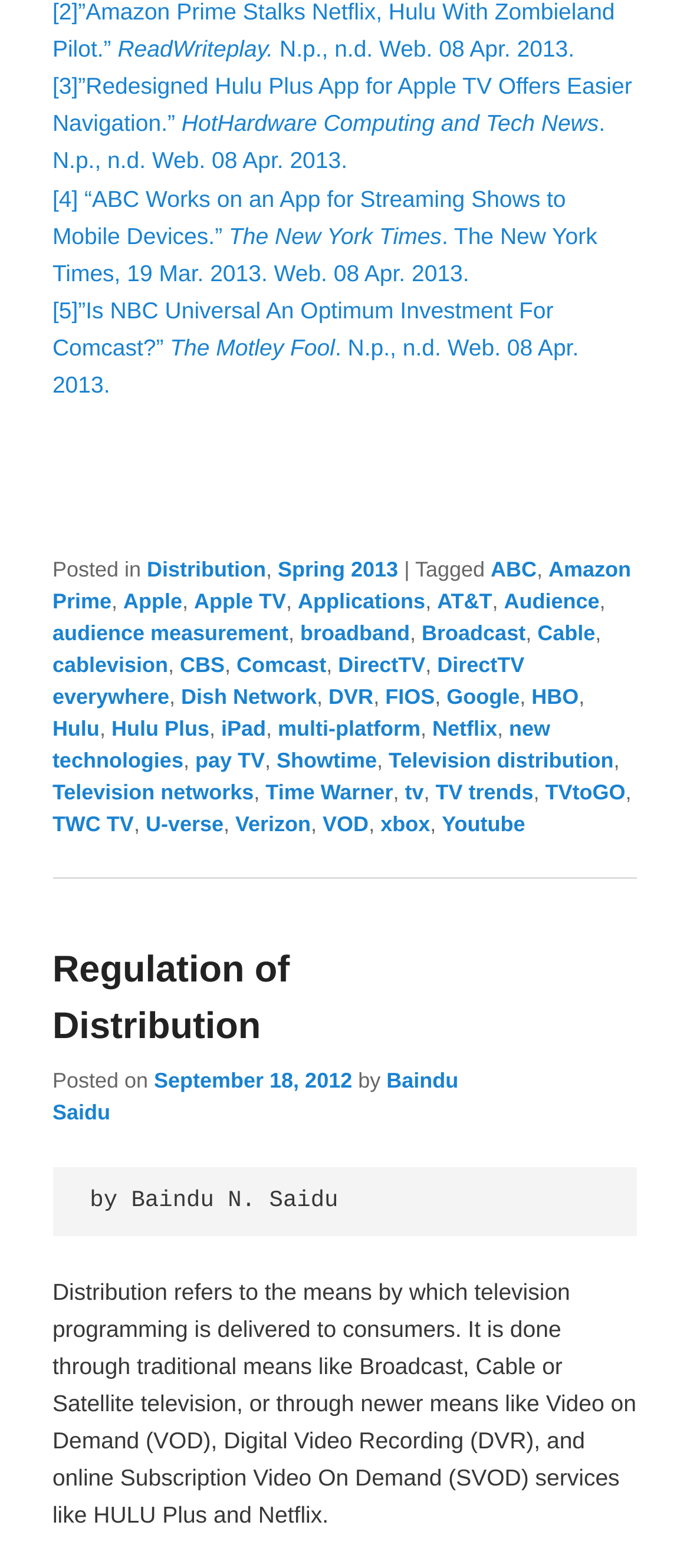What is the purpose of VOD?
Please provide a single word or phrase as your answer based on the image.

Video on Demand